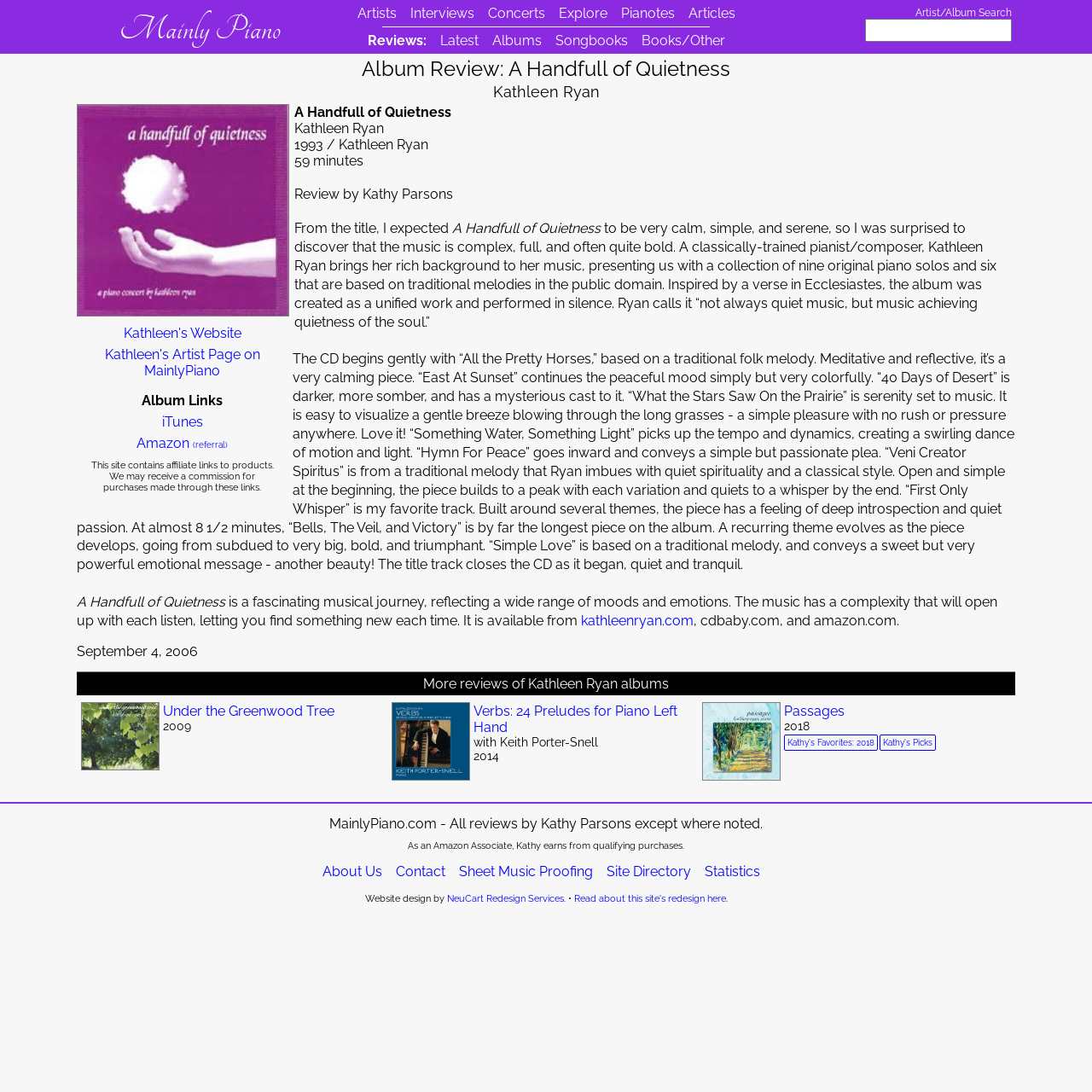Could you provide the bounding box coordinates for the portion of the screen to click to complete this instruction: "expand Classes Sub menu"?

None